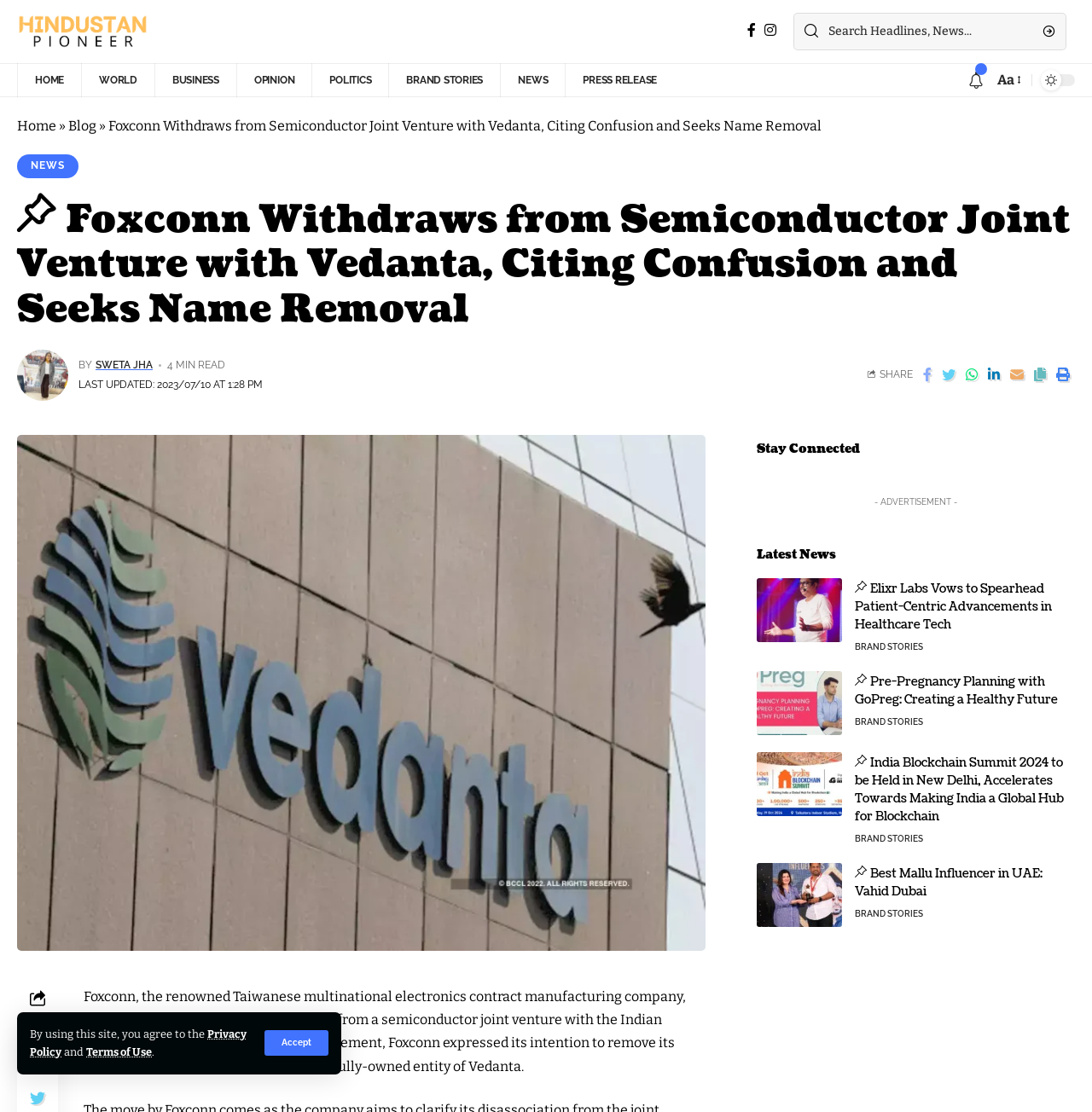Describe all visible elements and their arrangement on the webpage.

The webpage is an article from Hindustan Pioneer, a news website. At the top, there is a navigation menu with links to different sections such as HOME, WORLD, BUSINESS, OPINION, and more. Below the navigation menu, there is a search bar where users can search for headlines and news.

The main article is titled "Foxconn Withdraws from Semiconductor Joint Venture with Vedanta, Citing Confusion and Seeks Name Removal" and is written by Sweta Jha. The article is accompanied by an image of Vedanta. The text of the article is divided into paragraphs, and there is a "SHARE" button at the bottom.

To the right of the article, there is a section titled "Stay Connected" and another section titled "Latest News" with links to other news articles, including "Elixr Labs Vows to Spearhead Patient-Centric Advancements in Healthcare Tech", "Pre-Pregnancy Planning with GoPreg: Creating a Healthy Future", and more. Each of these articles has a heading and a brief summary.

At the bottom of the page, there is a section with links to BRAND STORIES and a "SHARE" button. There are also social media links and a link to the website's privacy policy and terms of use.